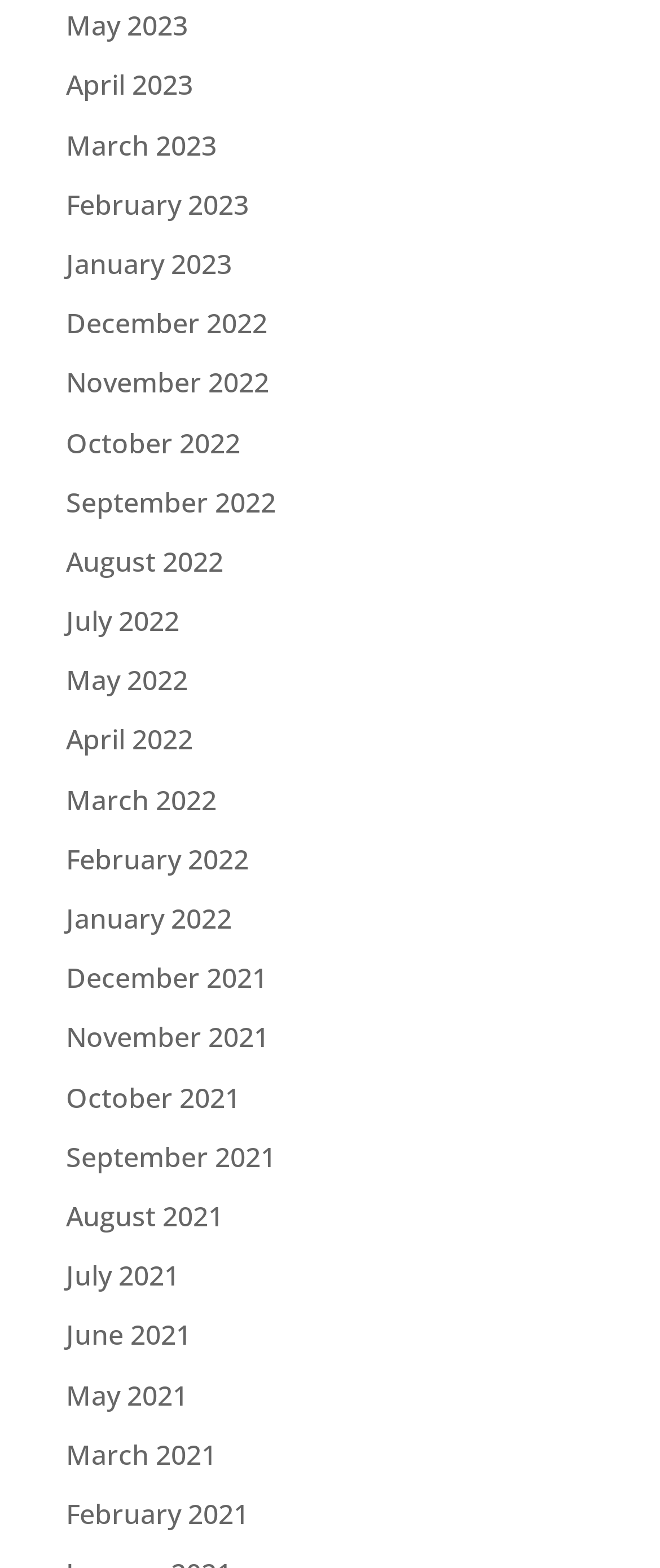Kindly determine the bounding box coordinates for the clickable area to achieve the given instruction: "view May 2023".

[0.1, 0.005, 0.285, 0.028]